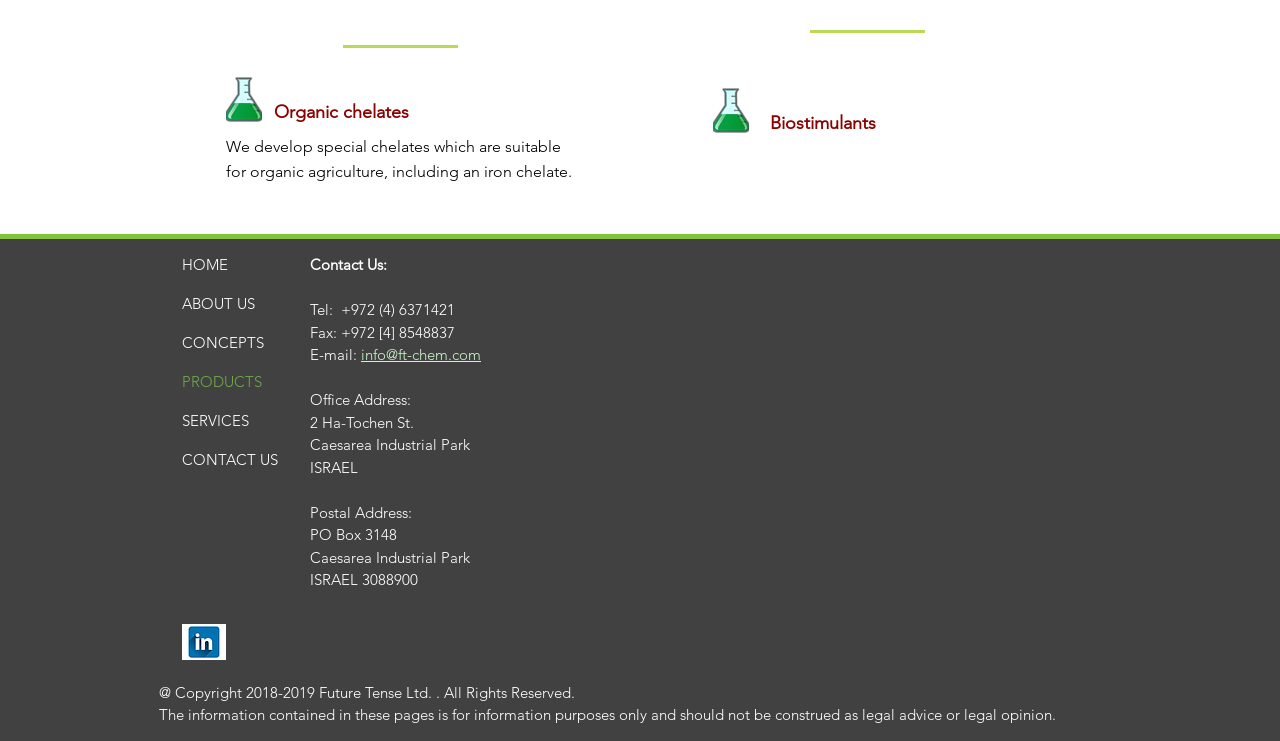Refer to the image and offer a detailed explanation in response to the question: How can I contact the company?

I found the contact information section on the webpage, which provides various ways to contact the company, including phone number, fax number, email address, and postal address.